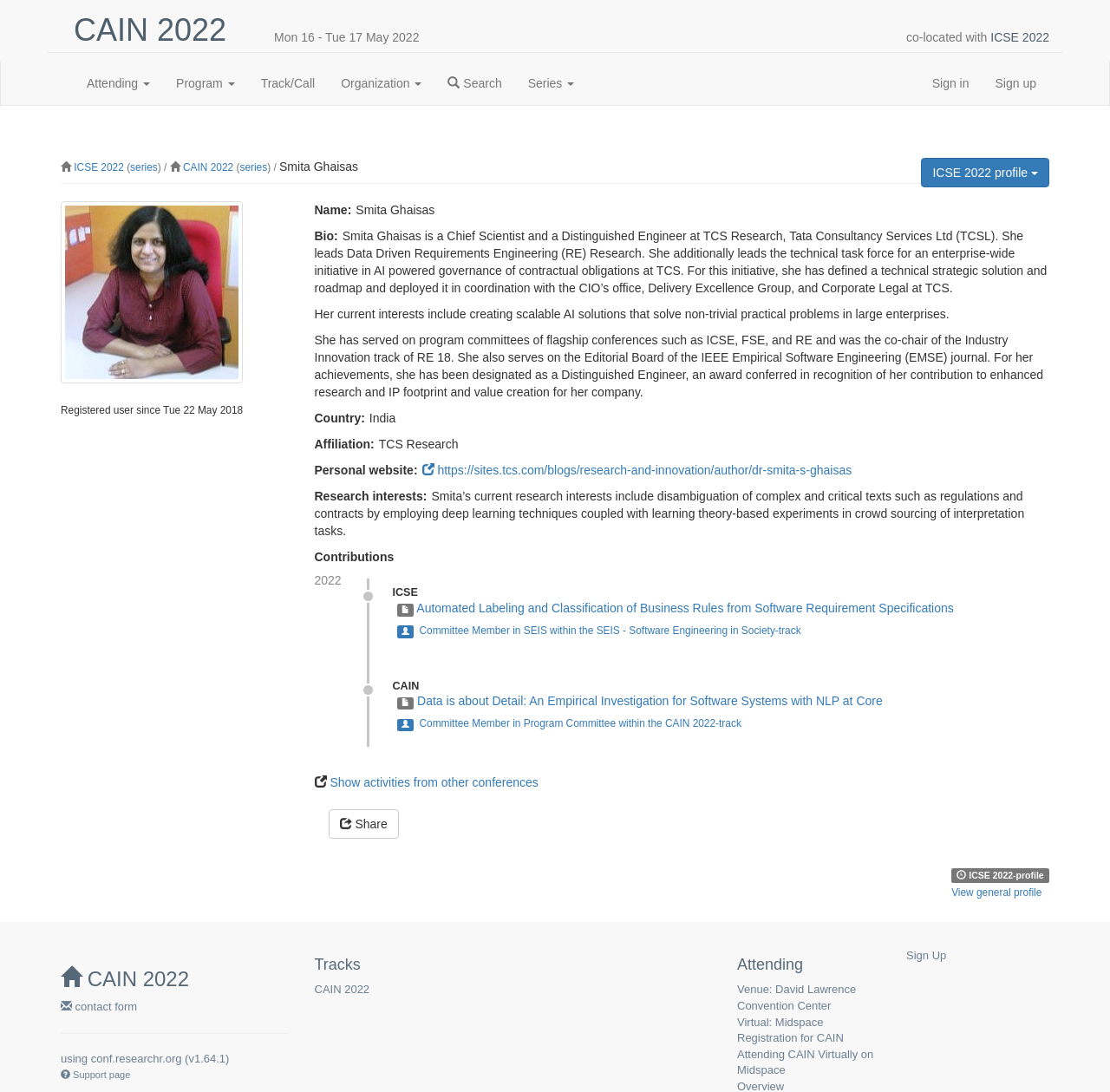Find the bounding box coordinates of the element I should click to carry out the following instruction: "Contact through contact form".

[0.055, 0.916, 0.124, 0.928]